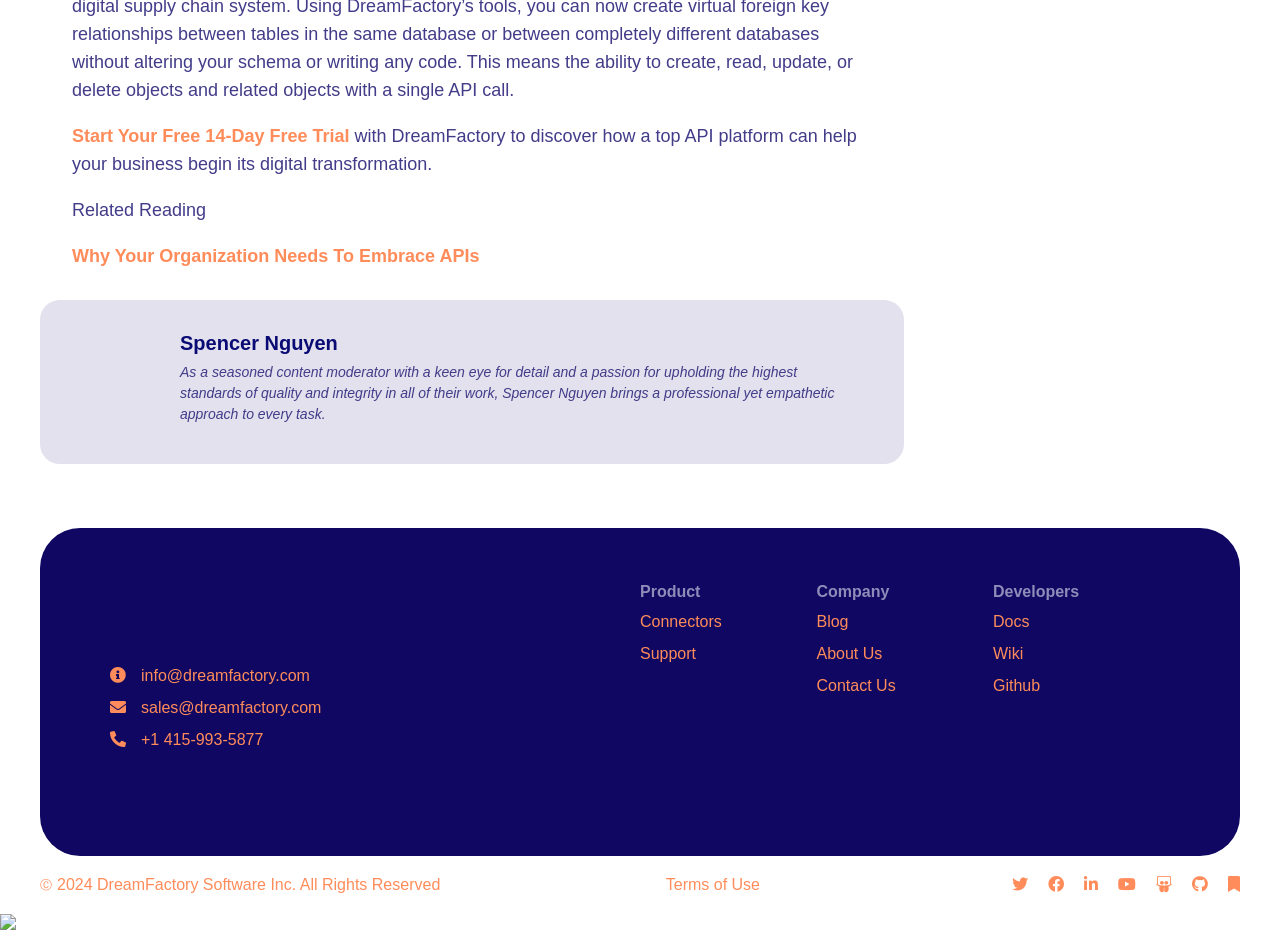Please provide a brief answer to the following inquiry using a single word or phrase:
What is the text of the first link on the webpage?

Start Your Free 14-Day Free Trial